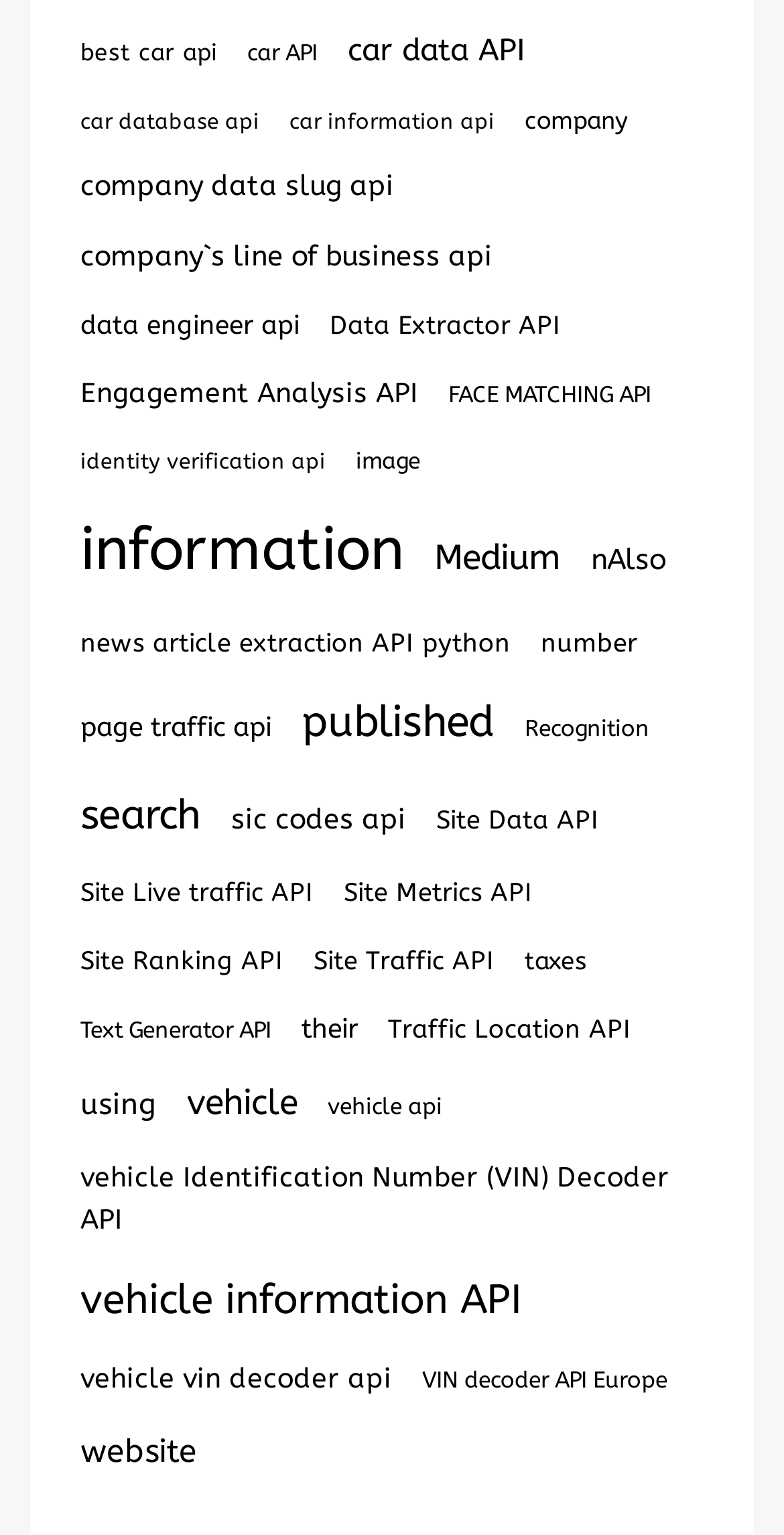How many items are in the 'information' API?
Using the information from the image, give a concise answer in one word or a short phrase.

404